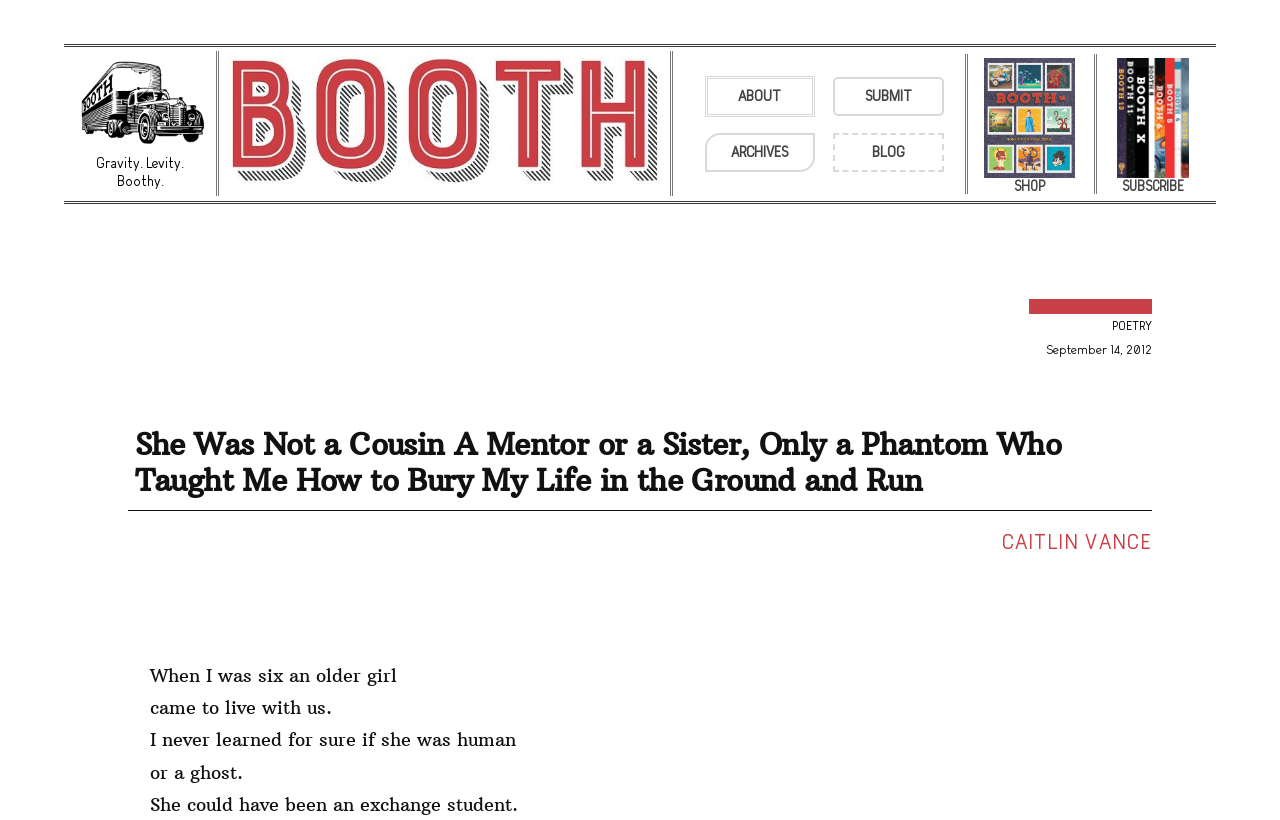Generate the text content of the main heading of the webpage.

She Was Not a Cousin A Mentor or a Sister, Only a Phantom Who Taught Me How to Bury My Life in the Ground and Run